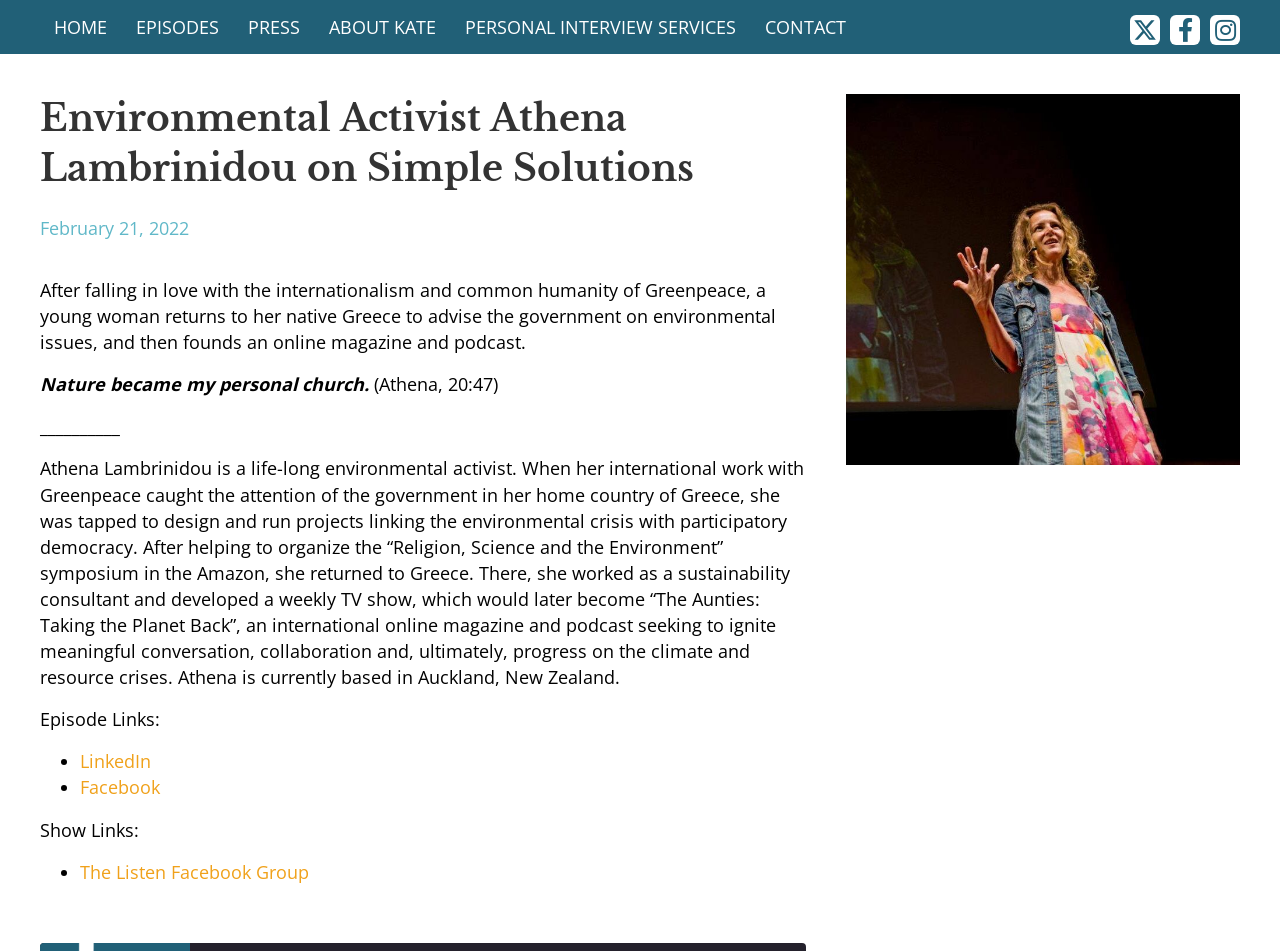Extract the text of the main heading from the webpage.

Environmental Activist Athena Lambrinidou on Simple Solutions